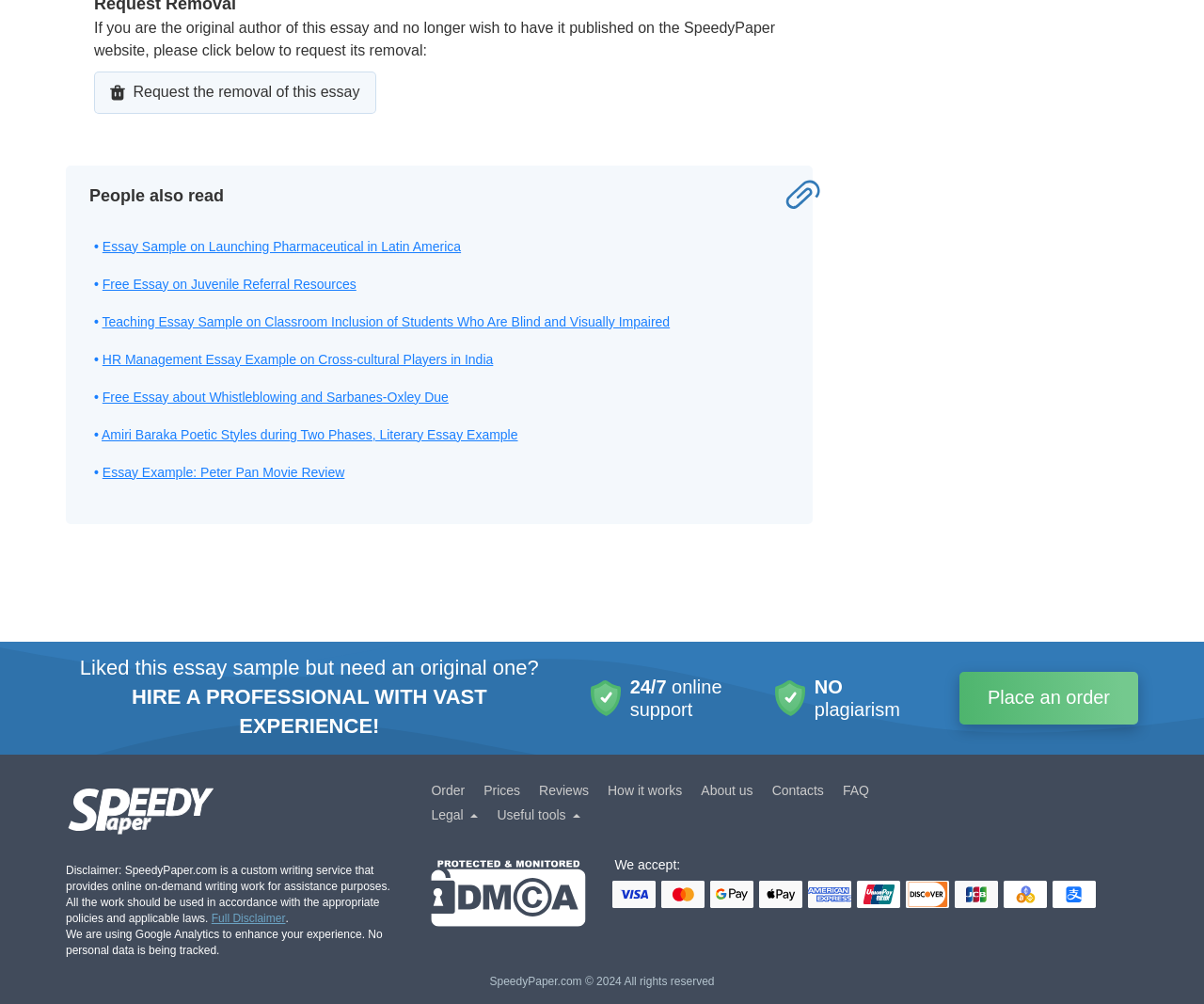Show the bounding box coordinates of the region that should be clicked to follow the instruction: "Request the removal of this essay."

[0.078, 0.071, 0.312, 0.113]